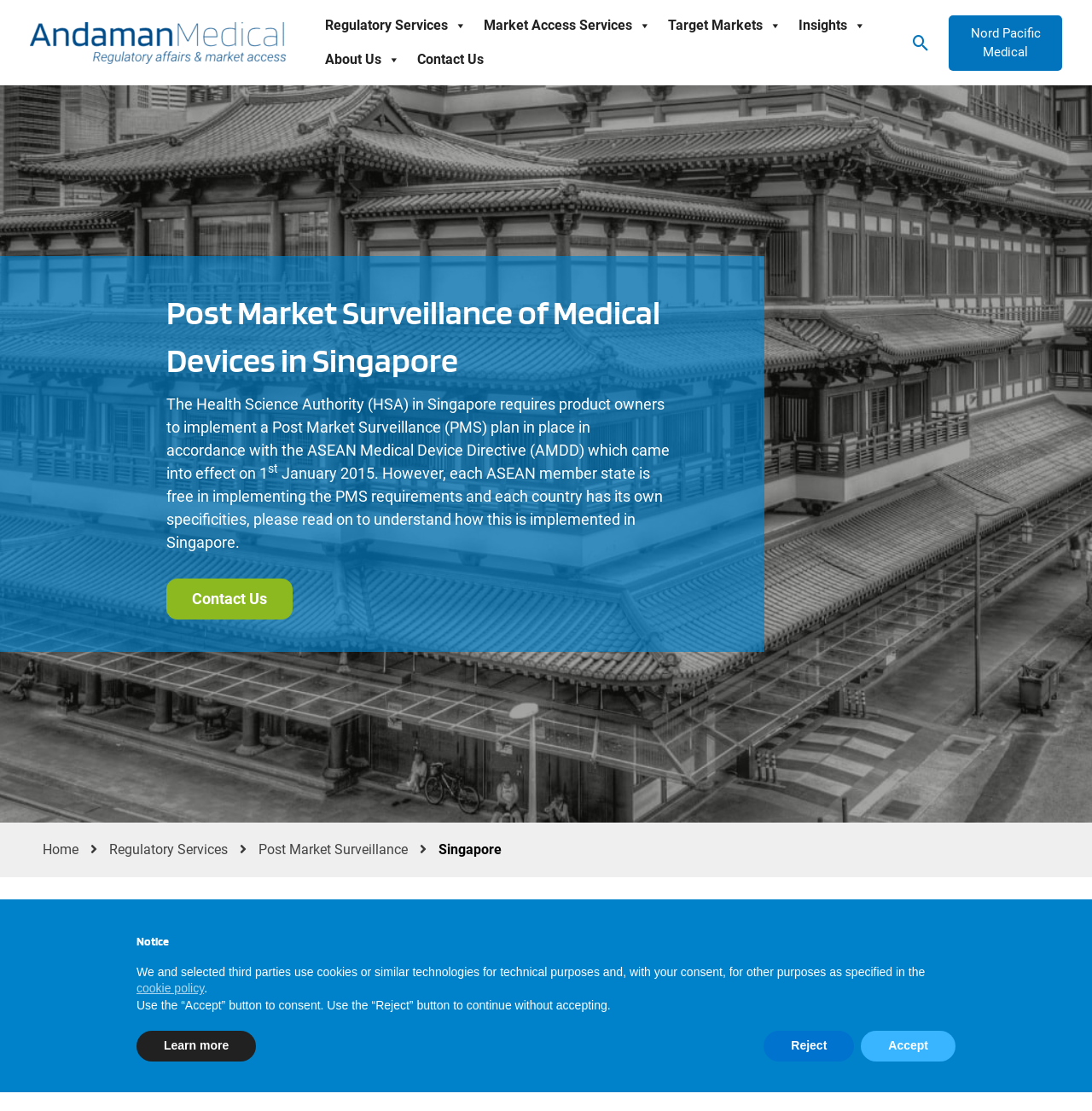Determine the bounding box coordinates for the clickable element required to fulfill the instruction: "Get directions to visit us". Provide the coordinates as four float numbers between 0 and 1, i.e., [left, top, right, bottom].

None